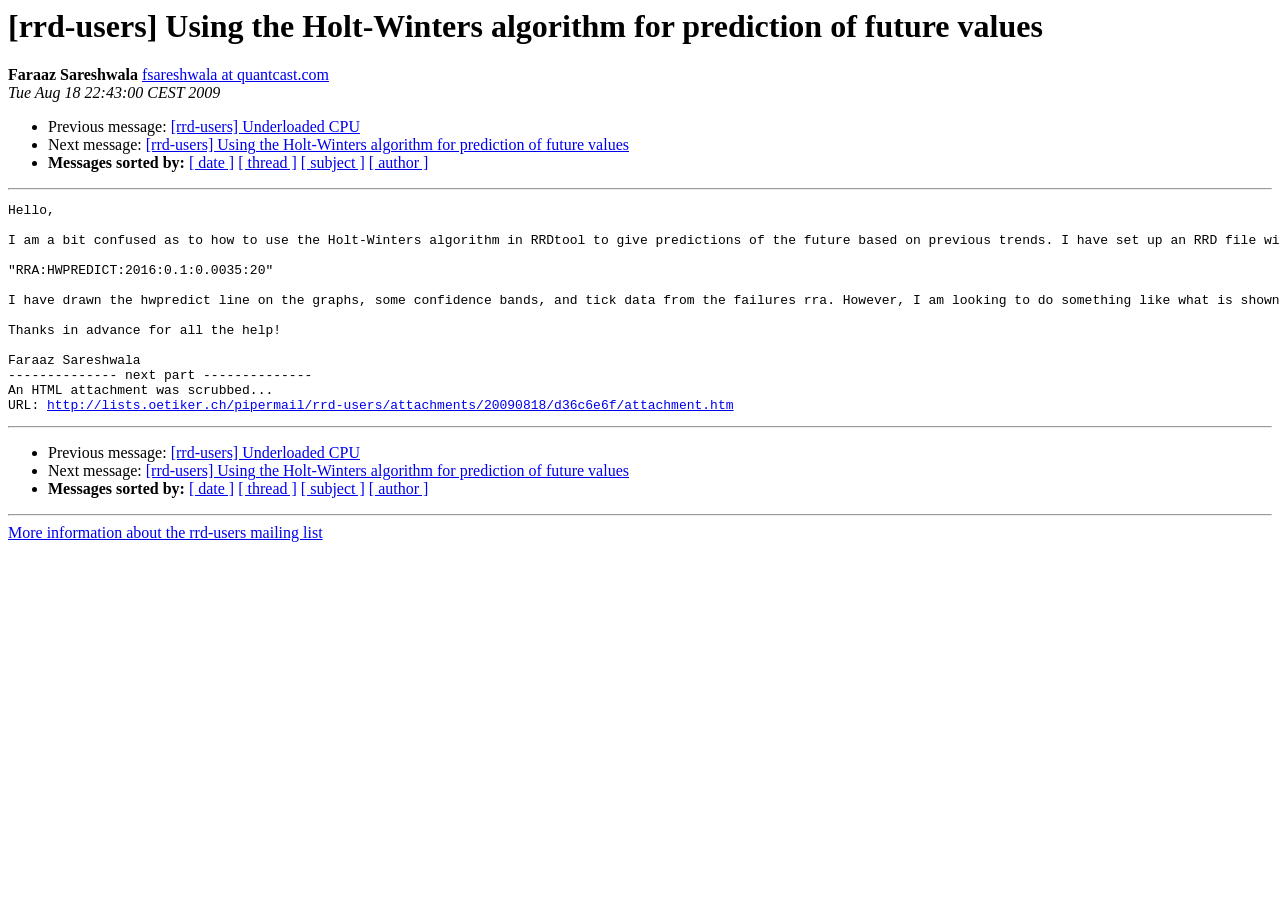Please find and give the text of the main heading on the webpage.

[rrd-users] Using the Holt-Winters algorithm for prediction of future values